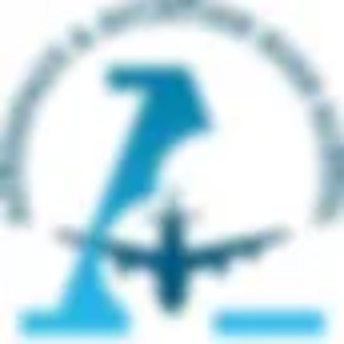What is the focus of the school represented by the logo?
Based on the visual, give a brief answer using one word or a short phrase.

Aerospace and aviation studies